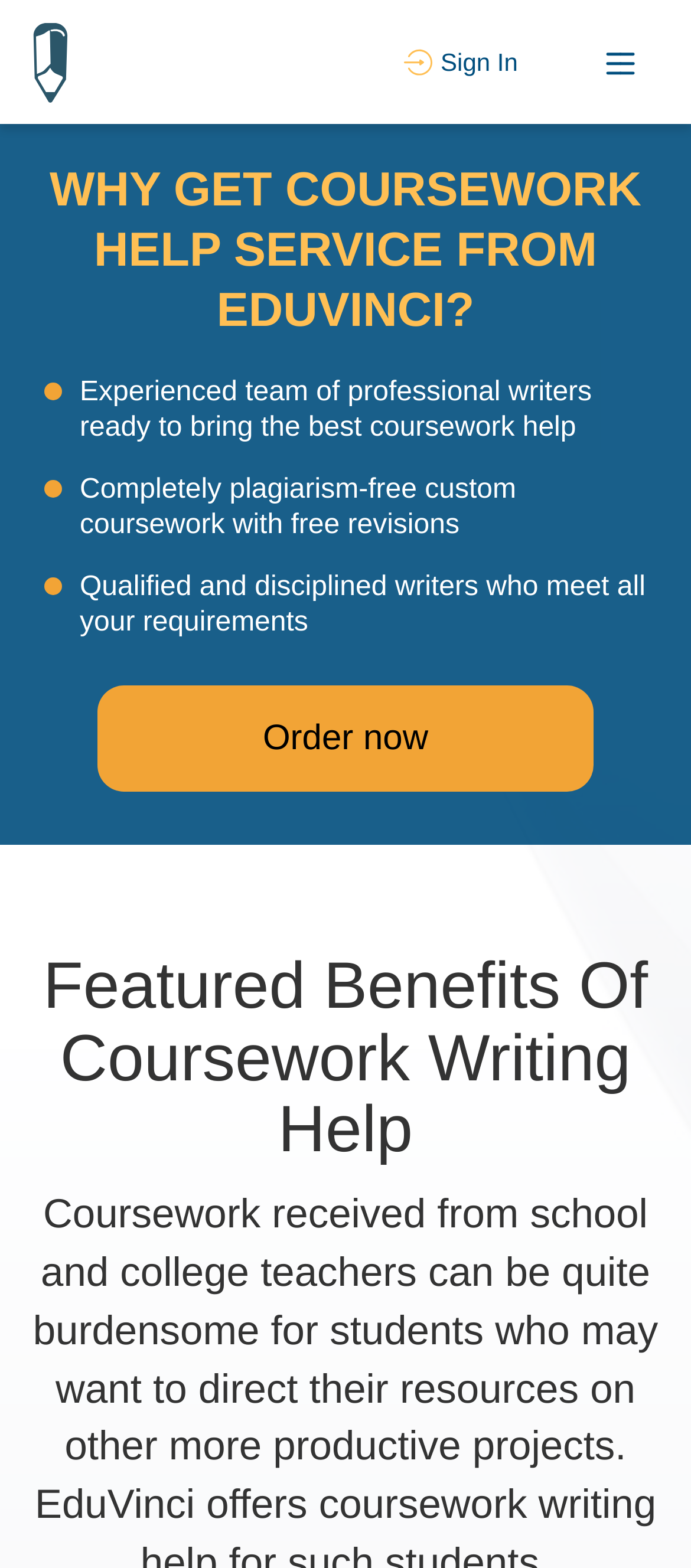What type of team is behind the coursework help?
Please look at the screenshot and answer in one word or a short phrase.

Experienced team of professional writers